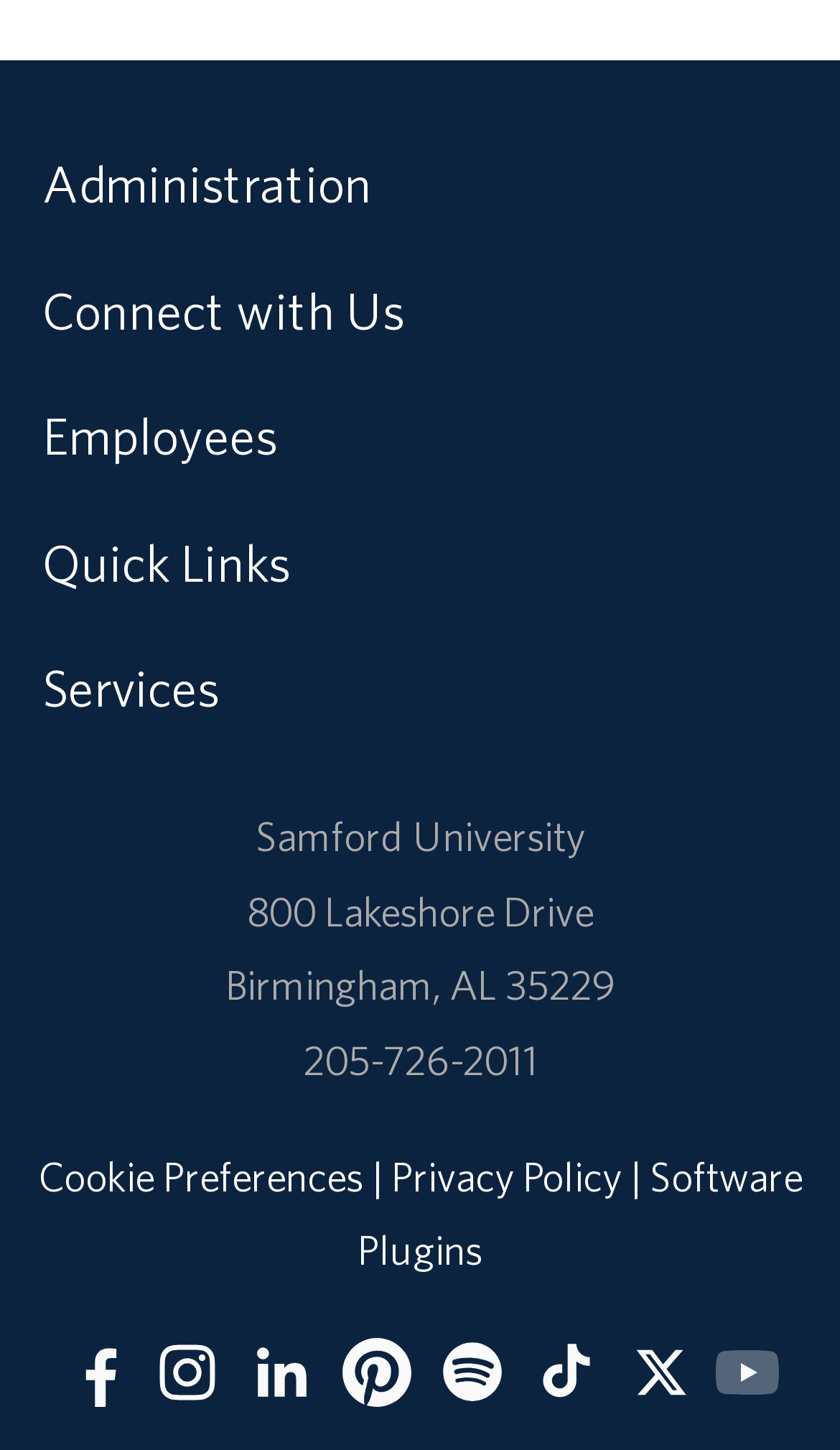Please specify the bounding box coordinates of the area that should be clicked to accomplish the following instruction: "Visit Samford University website". The coordinates should consist of four float numbers between 0 and 1, i.e., [left, top, right, bottom].

[0.304, 0.561, 0.696, 0.593]